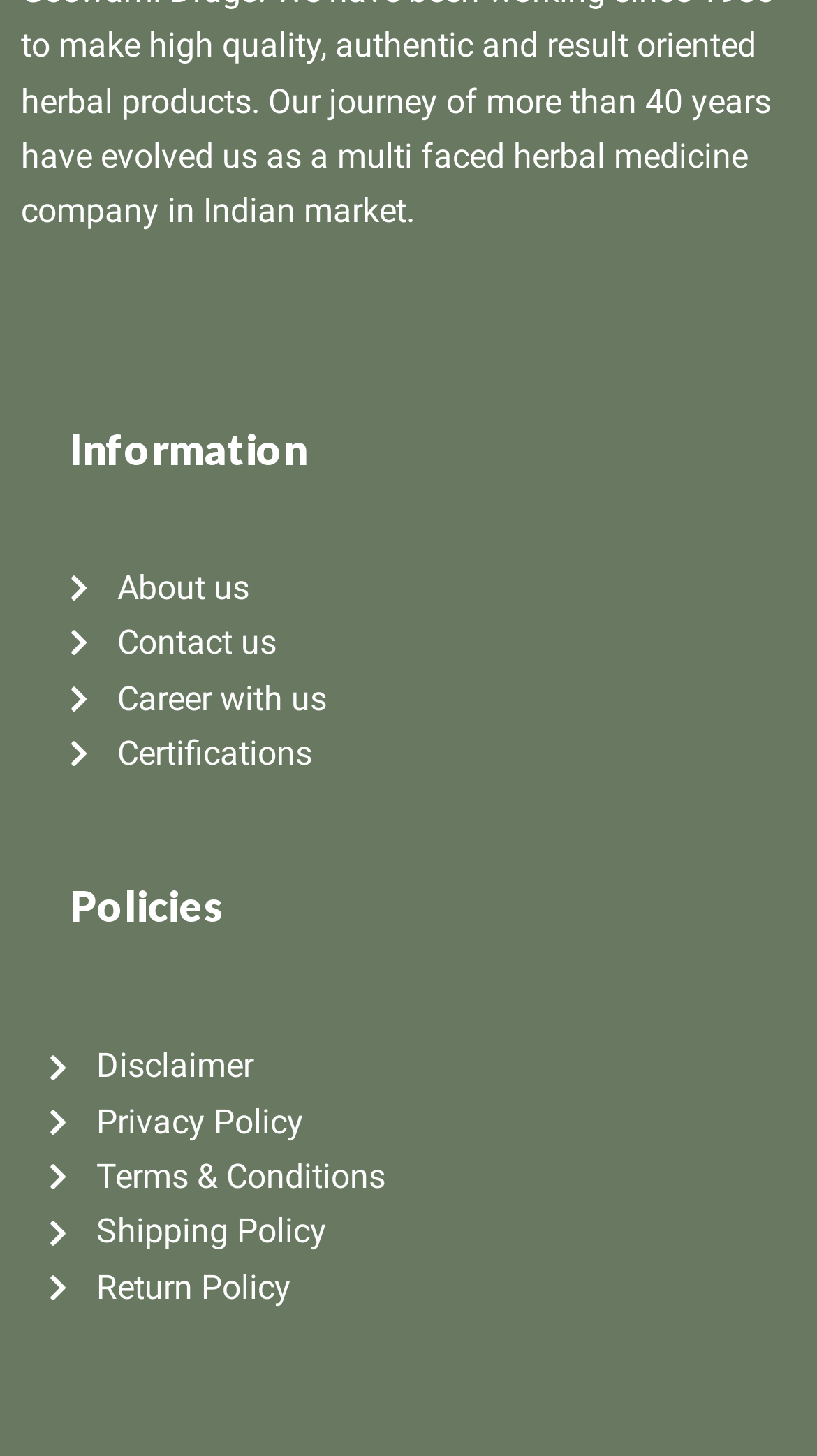What is the first link under 'Information'?
Use the screenshot to answer the question with a single word or phrase.

About us